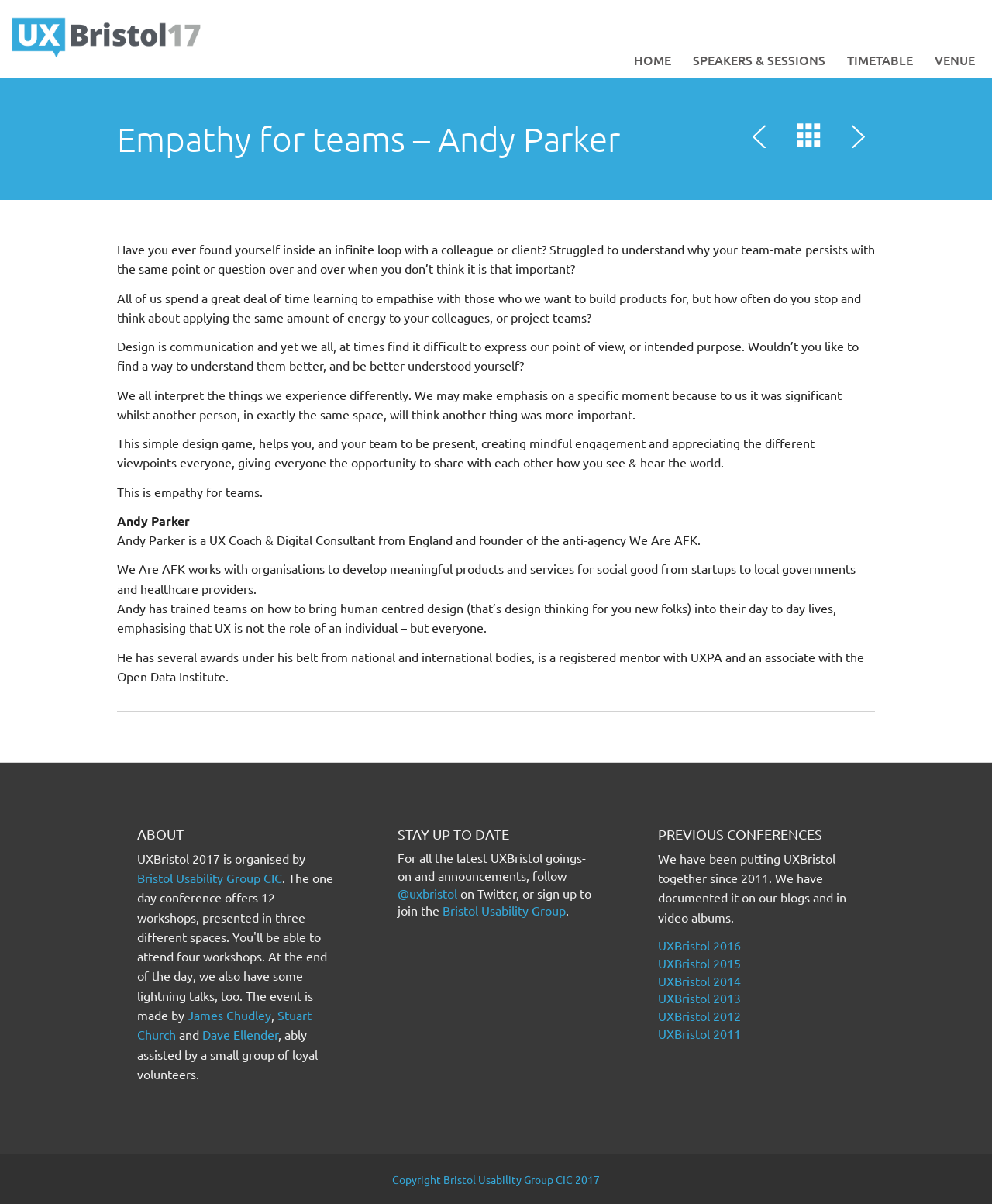Identify the bounding box coordinates of the element that should be clicked to fulfill this task: "Click the Andy Parker link". The coordinates should be provided as four float numbers between 0 and 1, i.e., [left, top, right, bottom].

[0.118, 0.426, 0.191, 0.439]